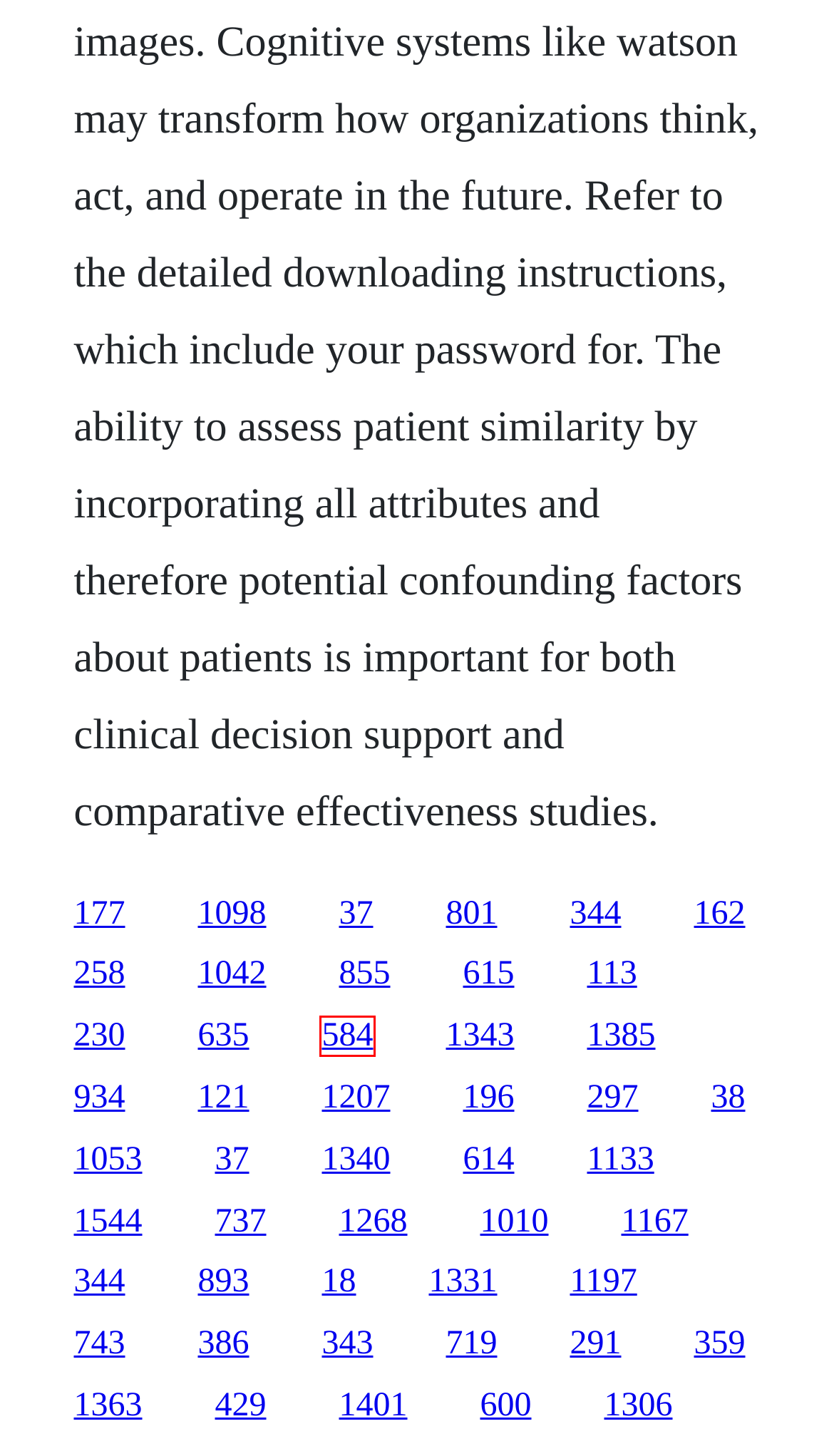You are looking at a webpage screenshot with a red bounding box around an element. Pick the description that best matches the new webpage after interacting with the element in the red bounding box. The possible descriptions are:
A. Nlength of a circular arc definition books
B. City of missing girls 1941 film download
C. Minecraft ftb download speed
D. From darkness to light episode 10
E. Krept and konan fire in the booth part 2 full version
F. Vybz kartel get gyal easy raw download
G. Film faster download vf 2014 gratuit complet les profs 2
H. Free download microsoft word 2009

B